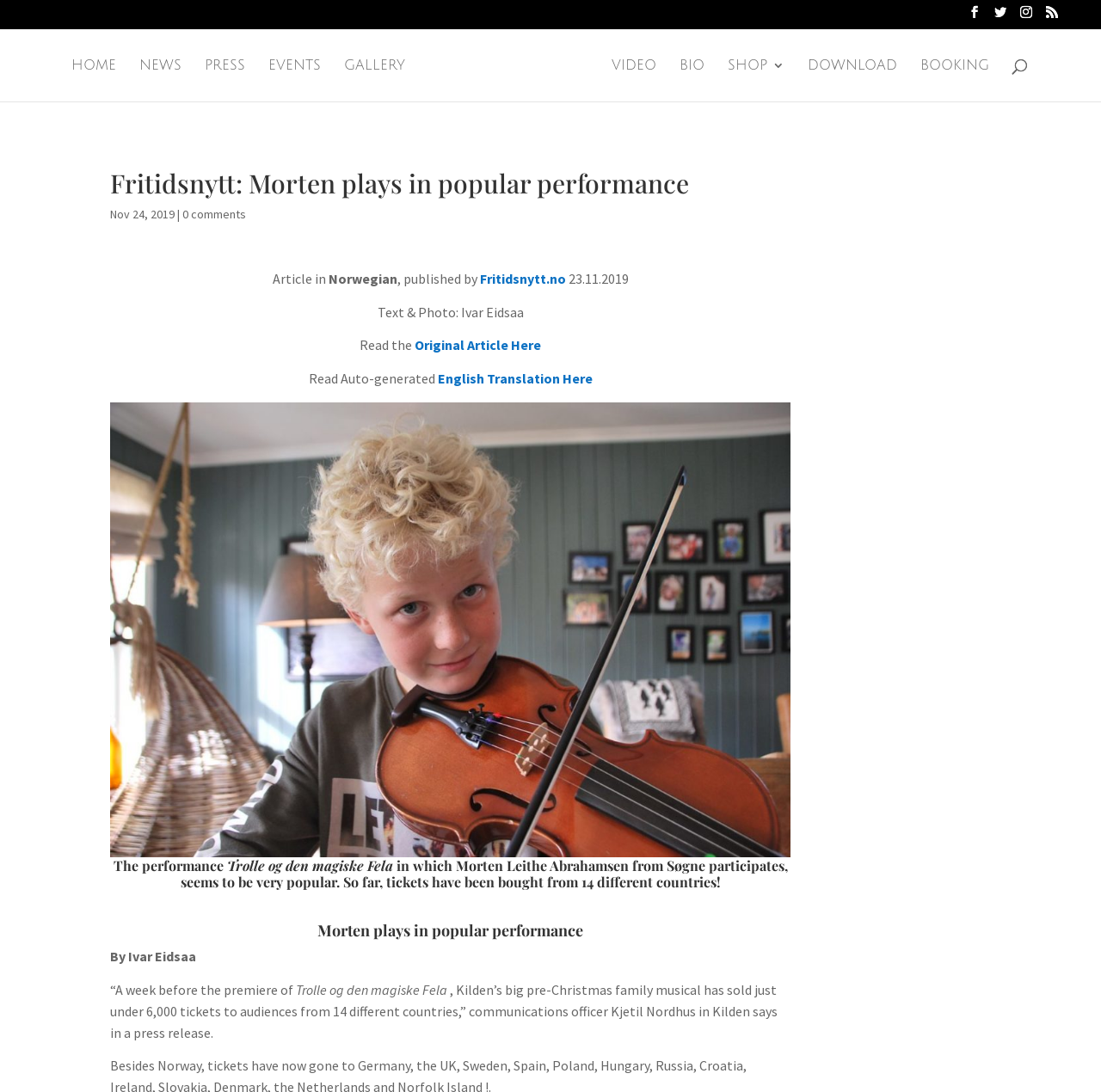Extract the bounding box for the UI element that matches this description: "Tim".

None